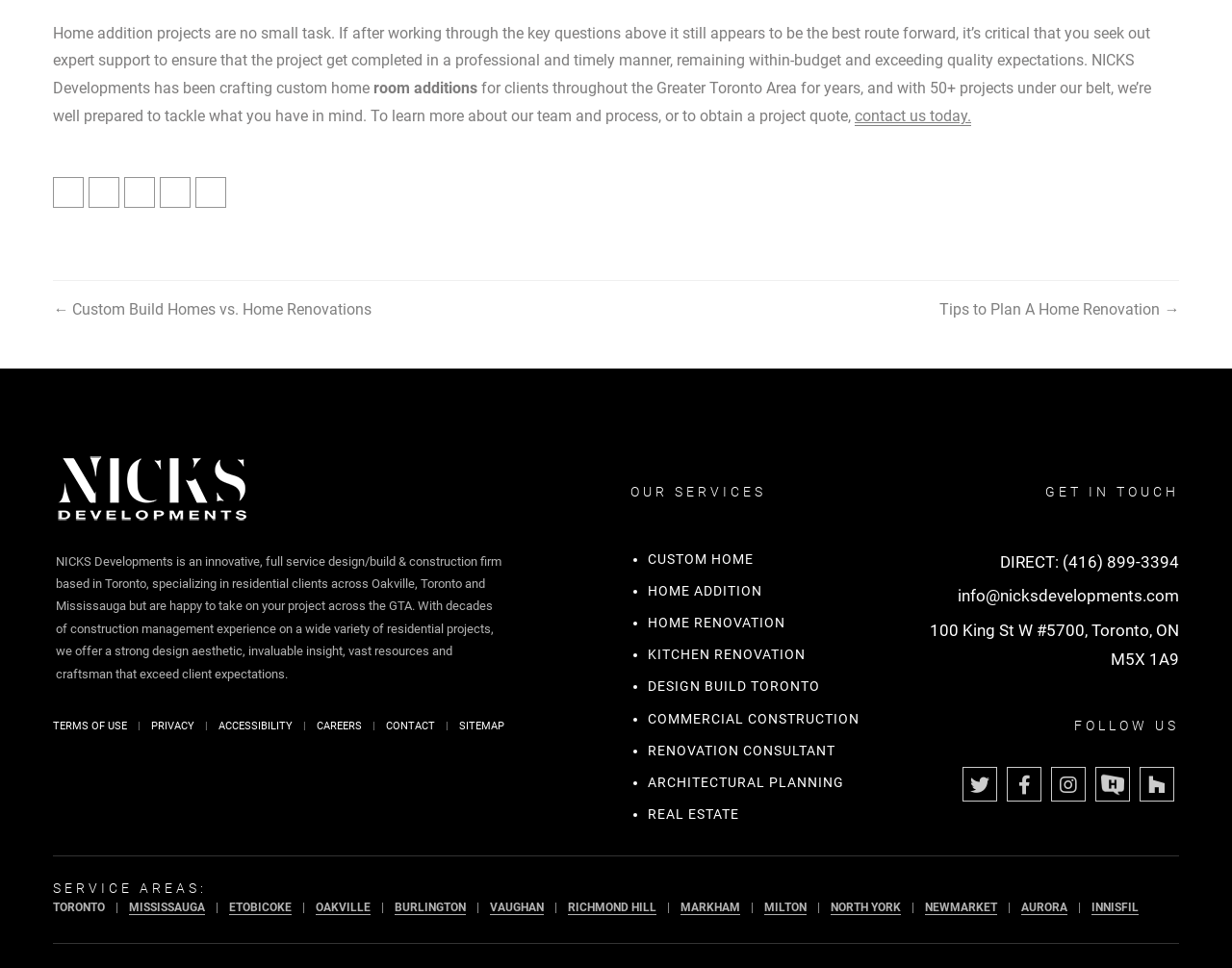What services does NICKS Developments offer?
Based on the content of the image, thoroughly explain and answer the question.

The webpage lists various services offered by NICKS Developments, including Custom Home, Home Addition, Home Renovation, Kitchen Renovation, Design Build Toronto, Commercial Construction, Renovation Consultant, Architectural Planning, and Real Estate.